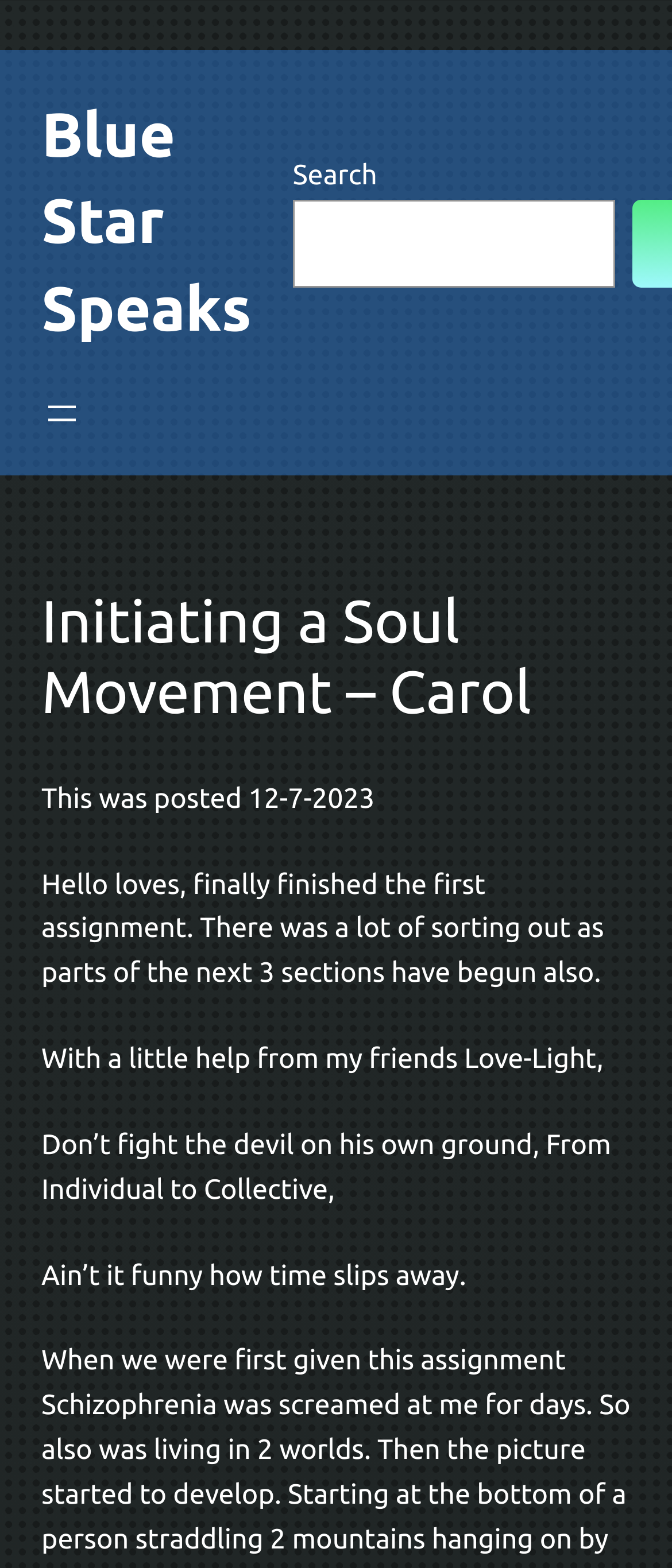Extract the primary heading text from the webpage.

Blue Star Speaks